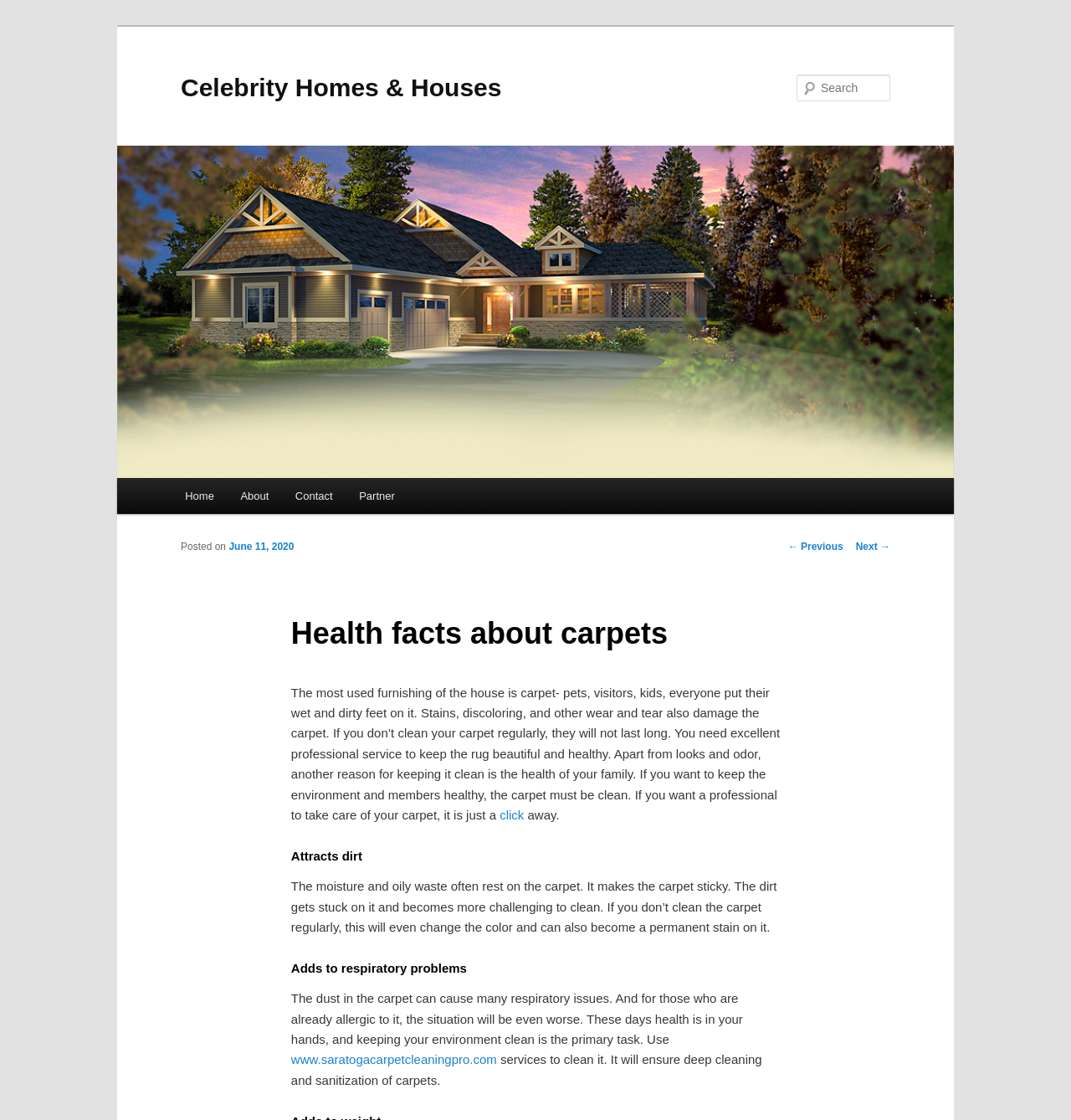What is the main topic of this webpage?
Refer to the screenshot and deliver a thorough answer to the question presented.

Based on the webpage content, I can see that the main topic is about health facts related to carpets, including the importance of cleaning carpets and its impact on respiratory problems.